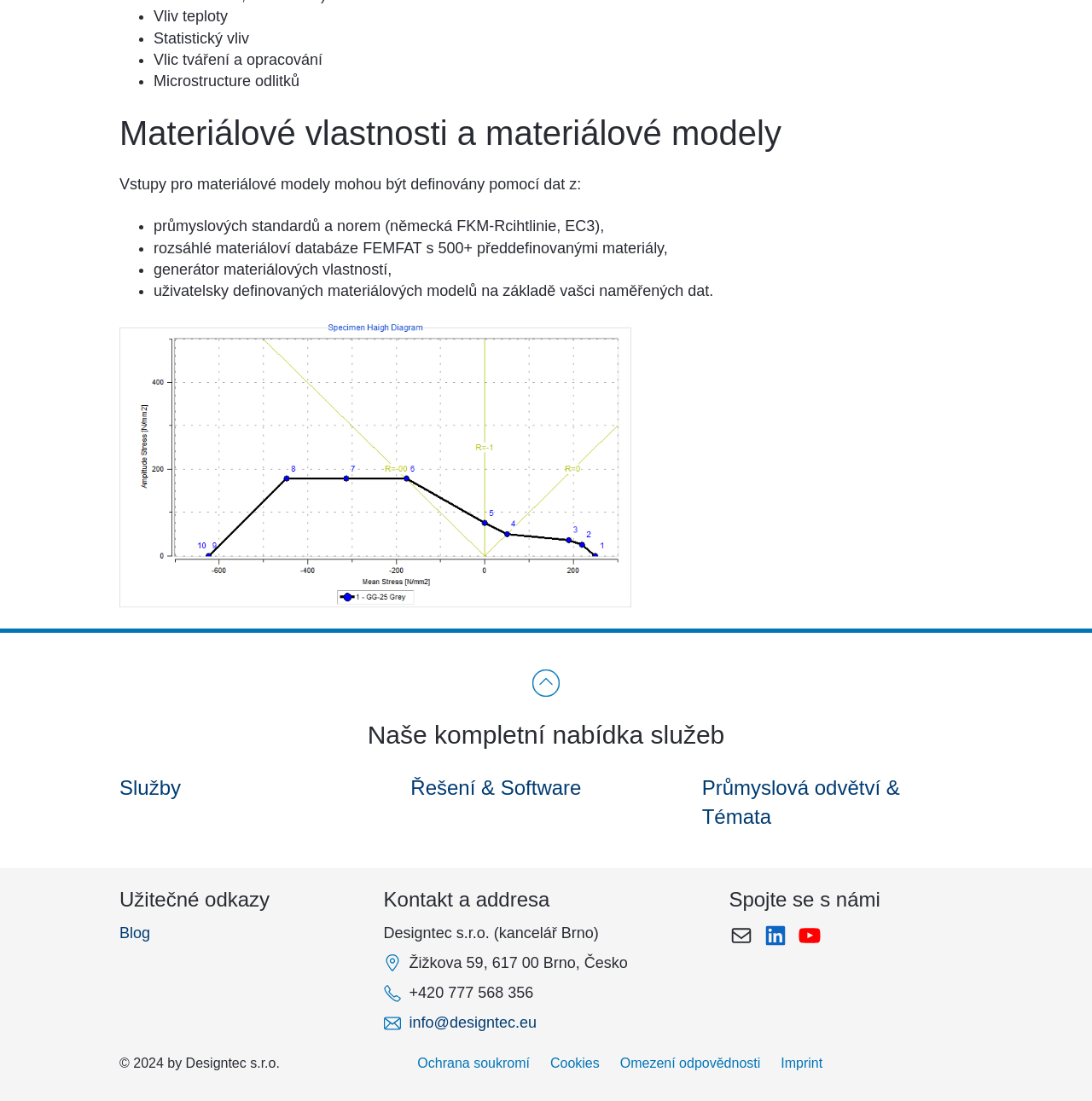Please determine the bounding box coordinates of the clickable area required to carry out the following instruction: "View imprint". The coordinates must be four float numbers between 0 and 1, represented as [left, top, right, bottom].

[0.715, 0.958, 0.753, 0.975]